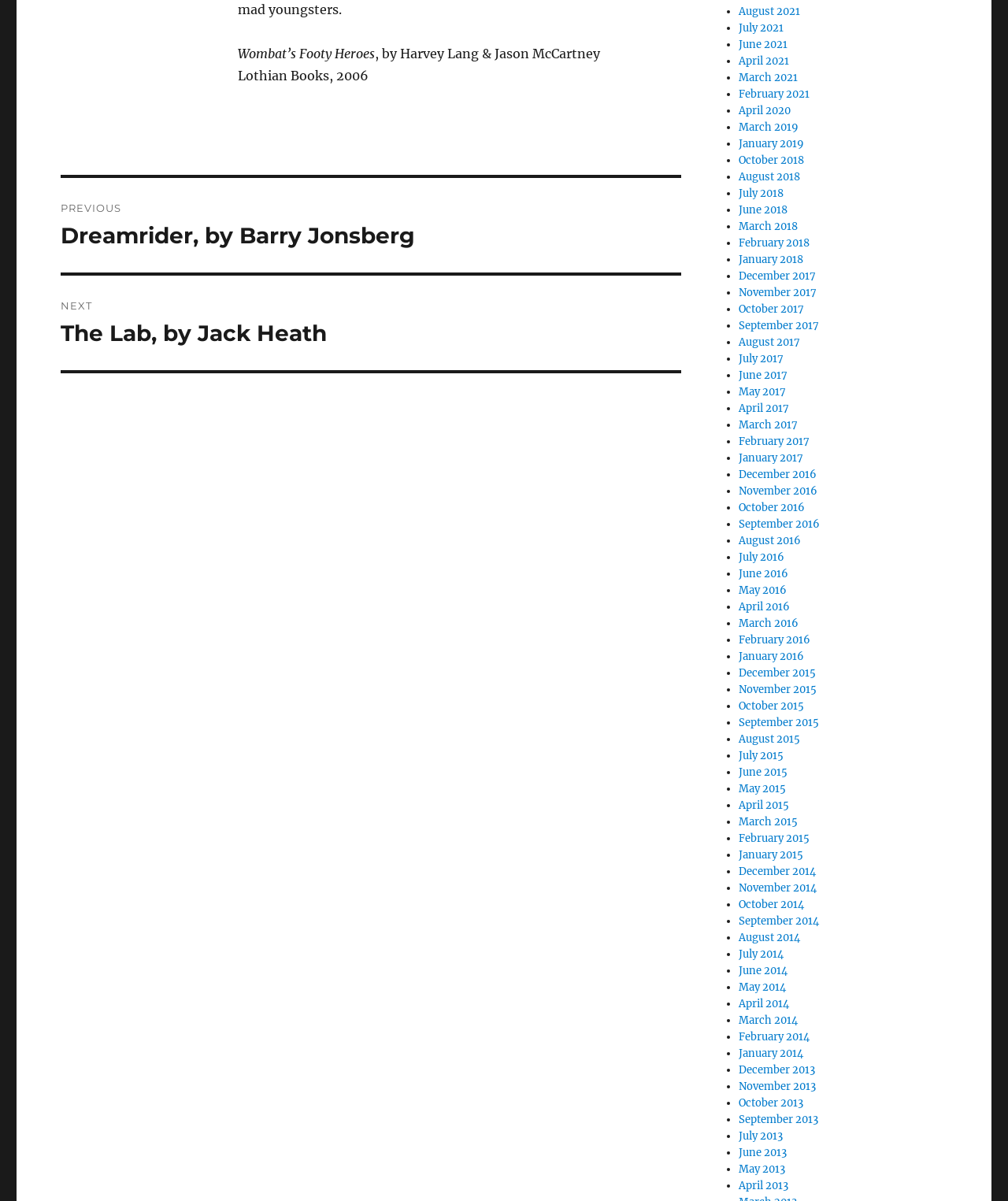Answer with a single word or phrase: 
What is the author of the book?

Harvey Lang & Jason McCartney